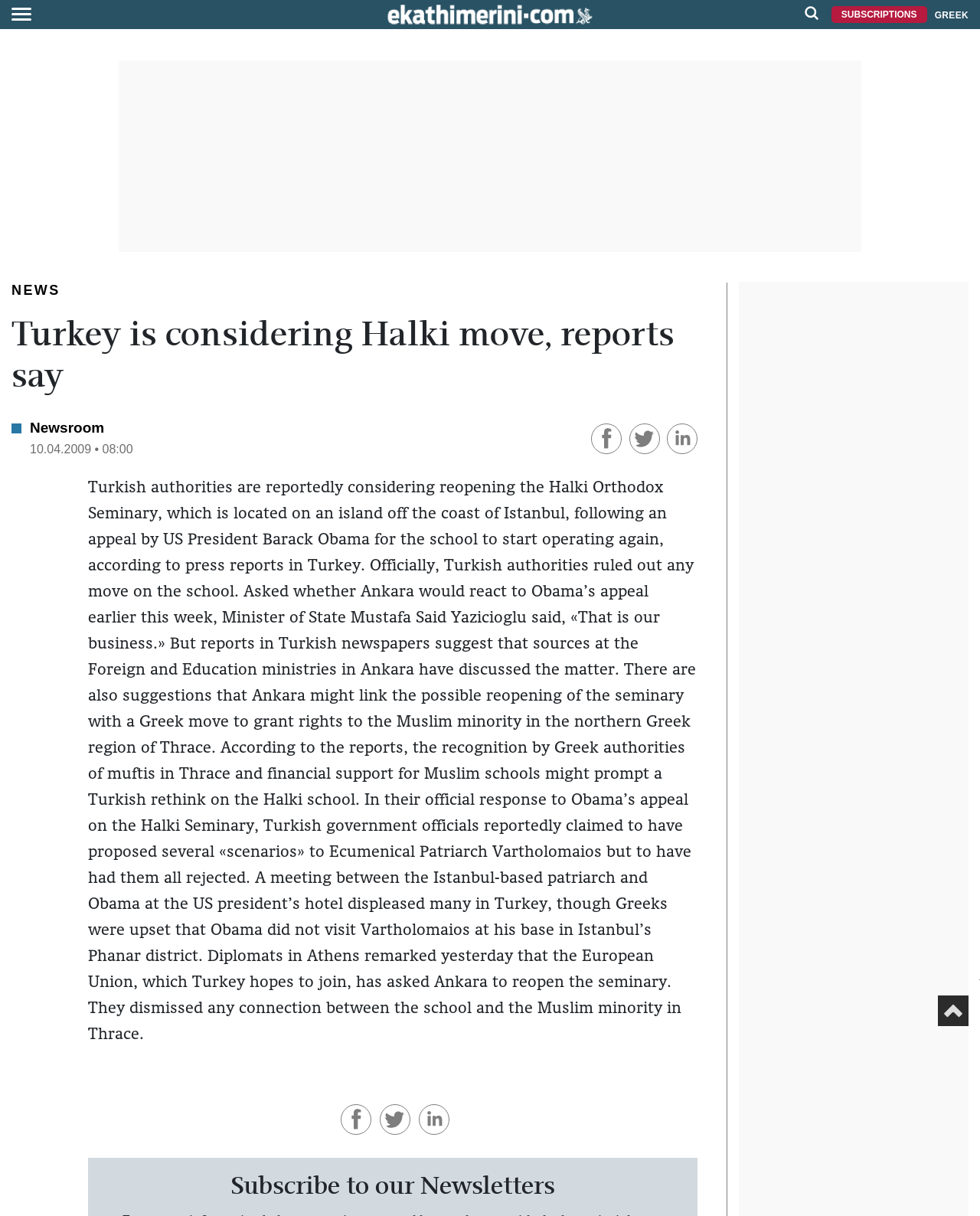Locate the bounding box coordinates of the area where you should click to accomplish the instruction: "Subscribe to our Newsletters".

[0.125, 0.965, 0.677, 0.986]